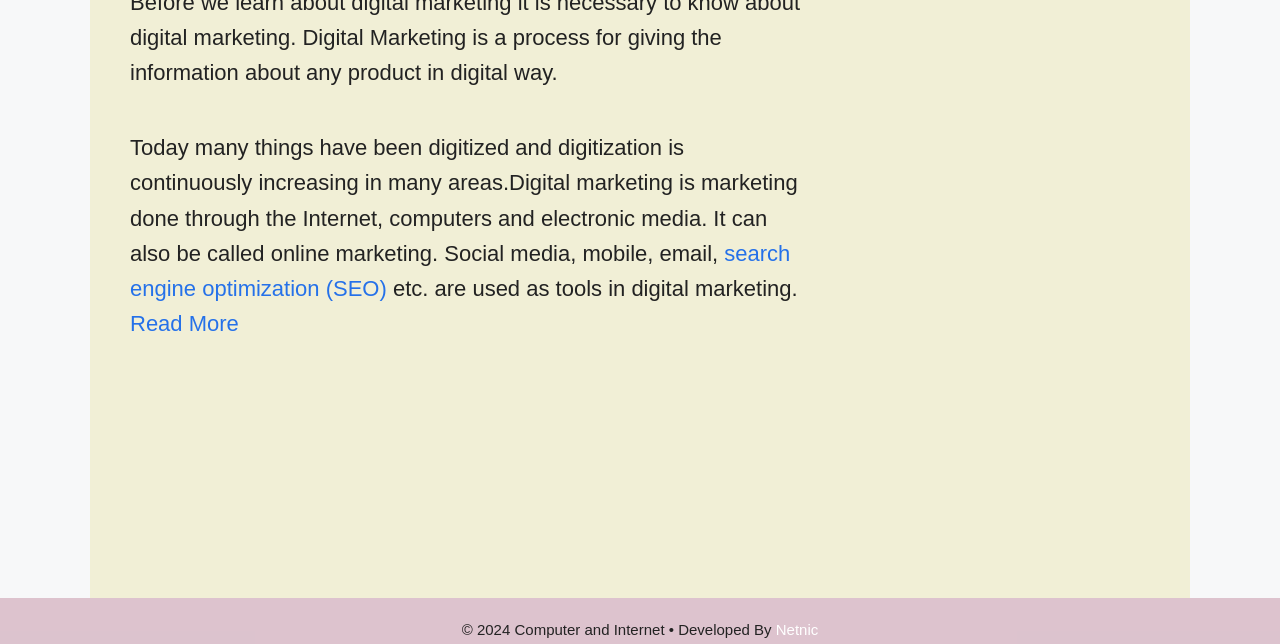Find the bounding box coordinates for the HTML element described in this sentence: "Netnic". Provide the coordinates as four float numbers between 0 and 1, in the format [left, top, right, bottom].

[0.606, 0.964, 0.639, 0.99]